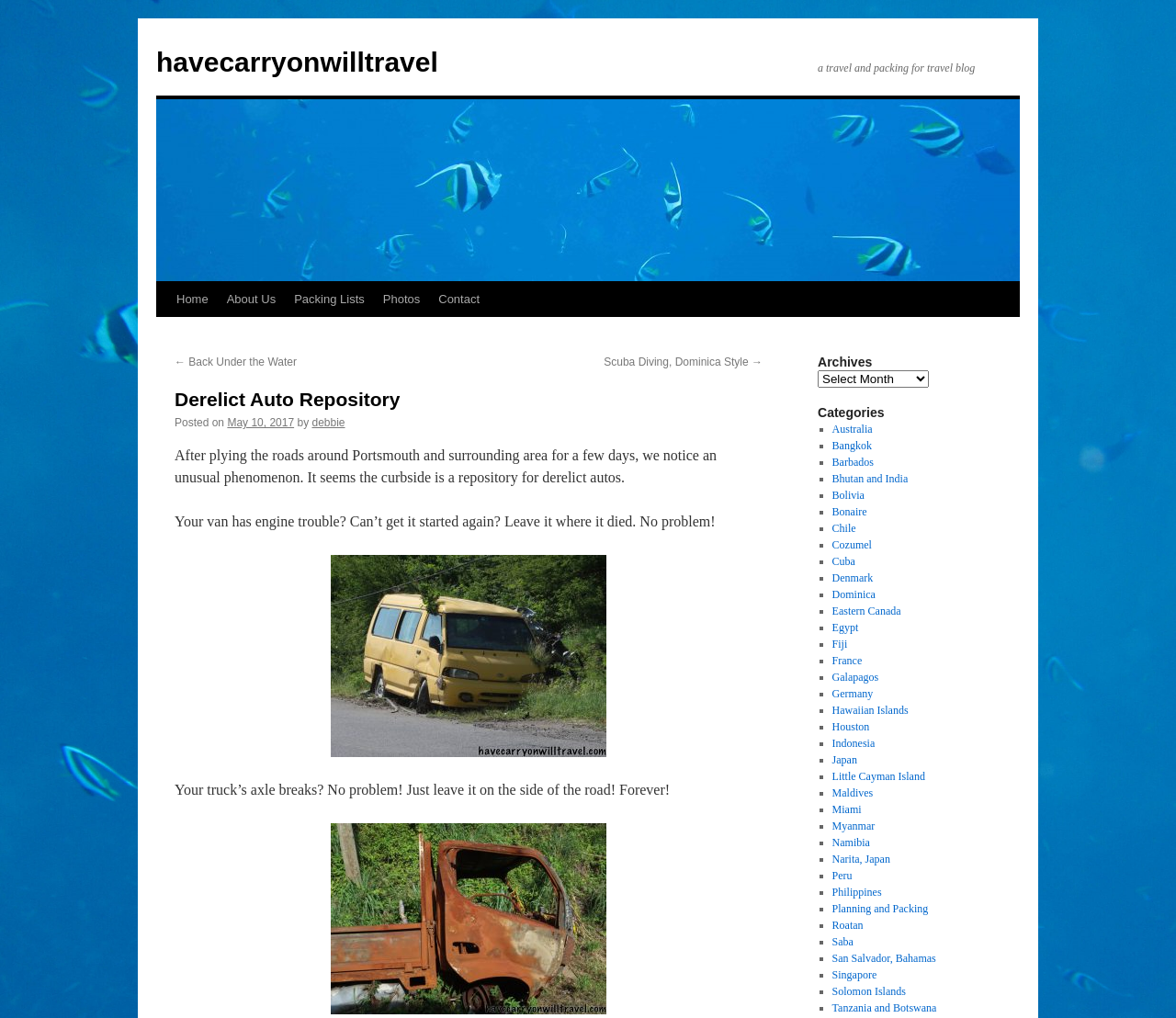Locate the bounding box of the UI element described in the following text: "havecarryonwilltravel".

[0.133, 0.046, 0.373, 0.076]